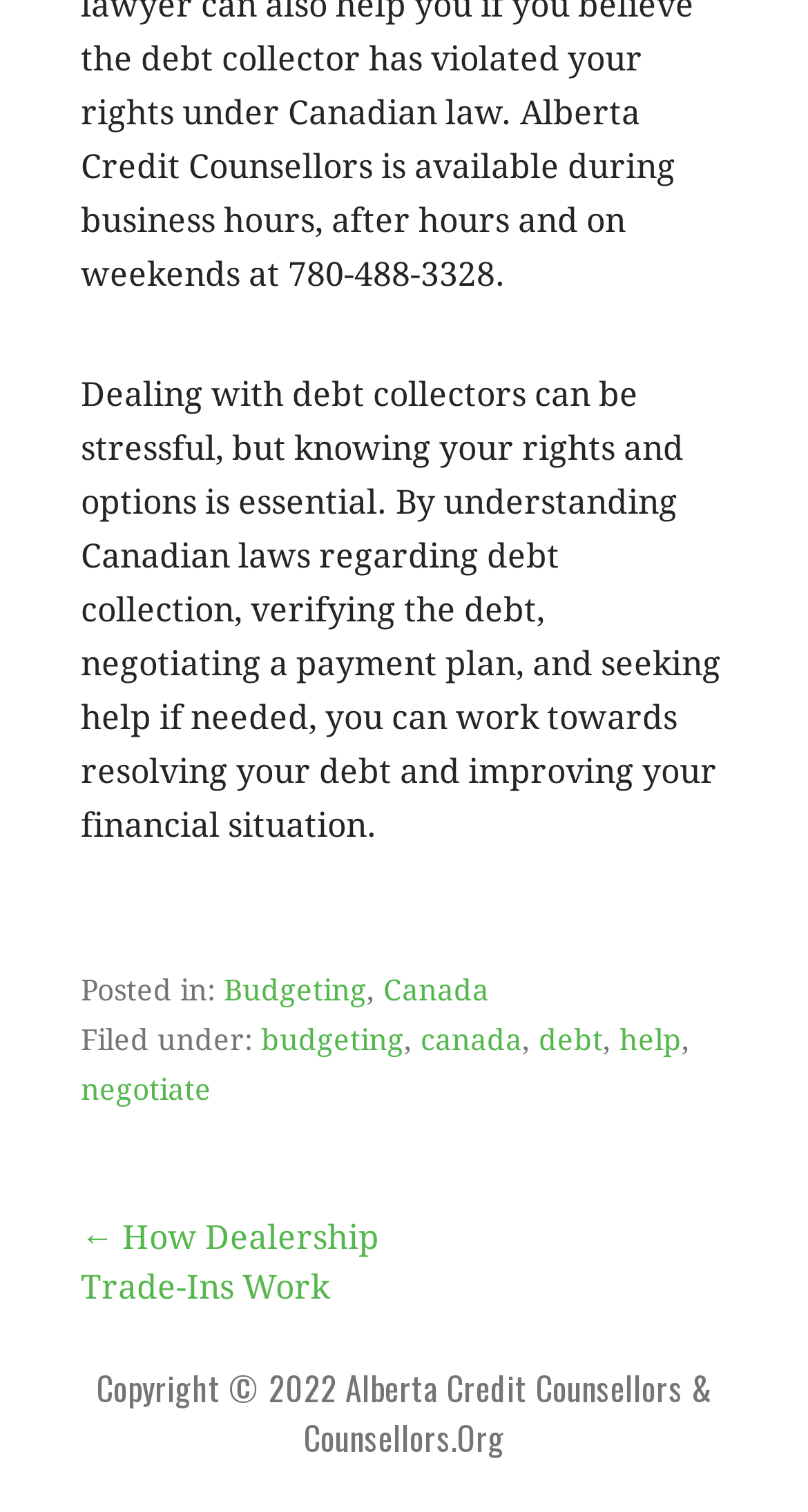Given the webpage screenshot and the description, determine the bounding box coordinates (top-left x, top-left y, bottom-right x, bottom-right y) that define the location of the UI element matching this description: Primary information

None